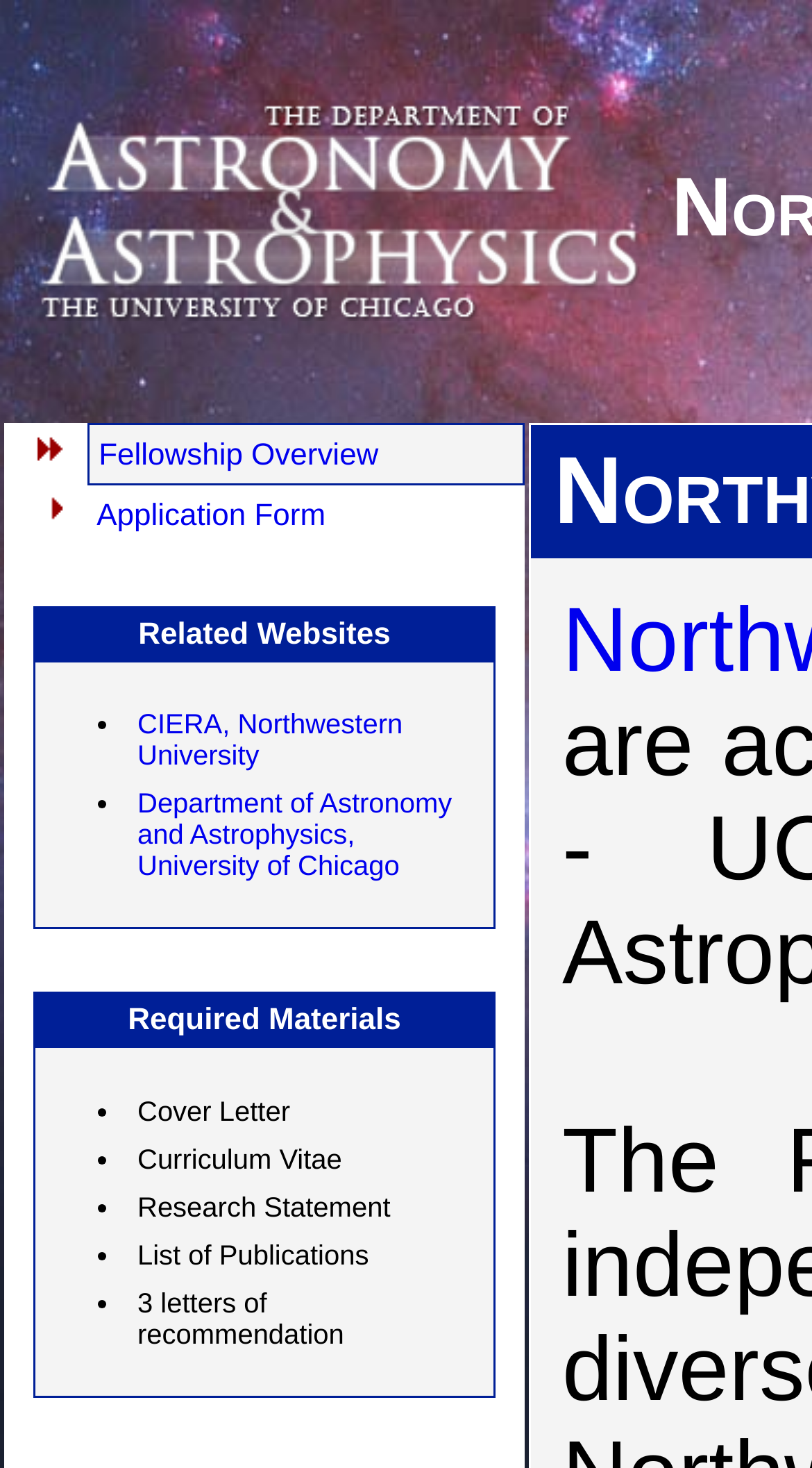What is the name of the fellowship?
Refer to the screenshot and respond with a concise word or phrase.

Brinson Fellowship